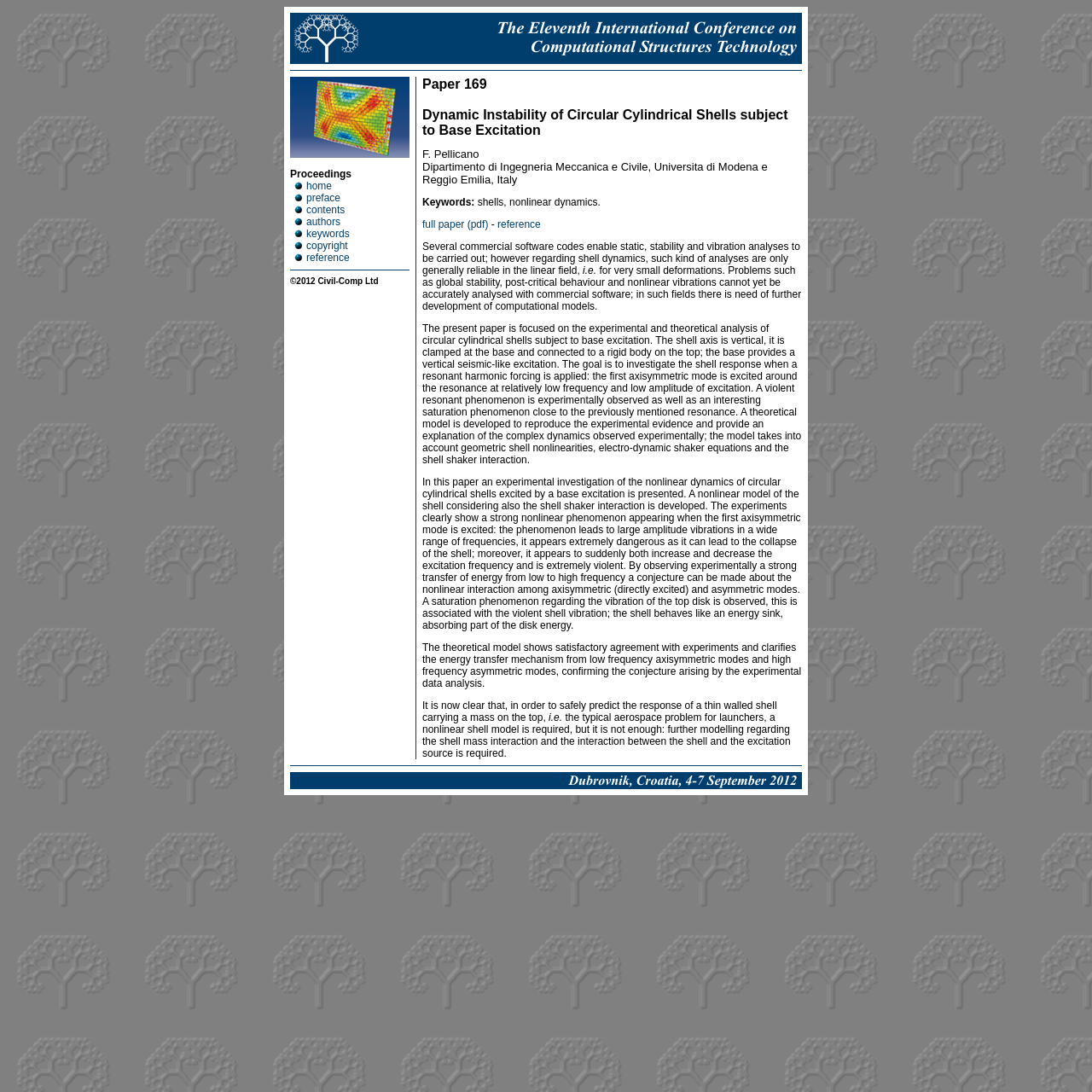Can you specify the bounding box coordinates of the area that needs to be clicked to fulfill the following instruction: "read the paper titled 'Dynamic Instability of Circular Cylindrical Shells subject to Base Excitation'"?

[0.387, 0.07, 0.734, 0.127]